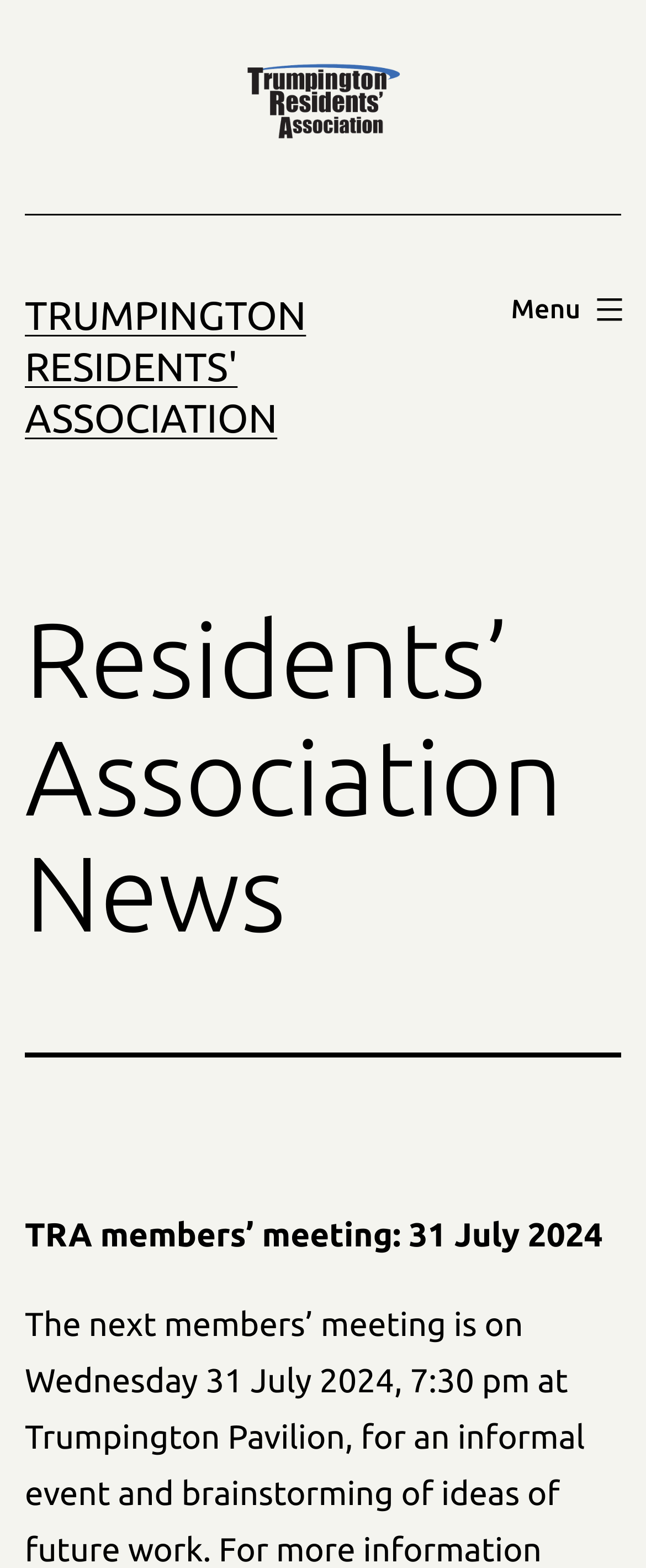How many navigation menus are present on the webpage?
Answer the question in as much detail as possible.

I determined the answer by looking at the navigation element with the description 'Primary menu', which suggests that there is only one navigation menu on the webpage.